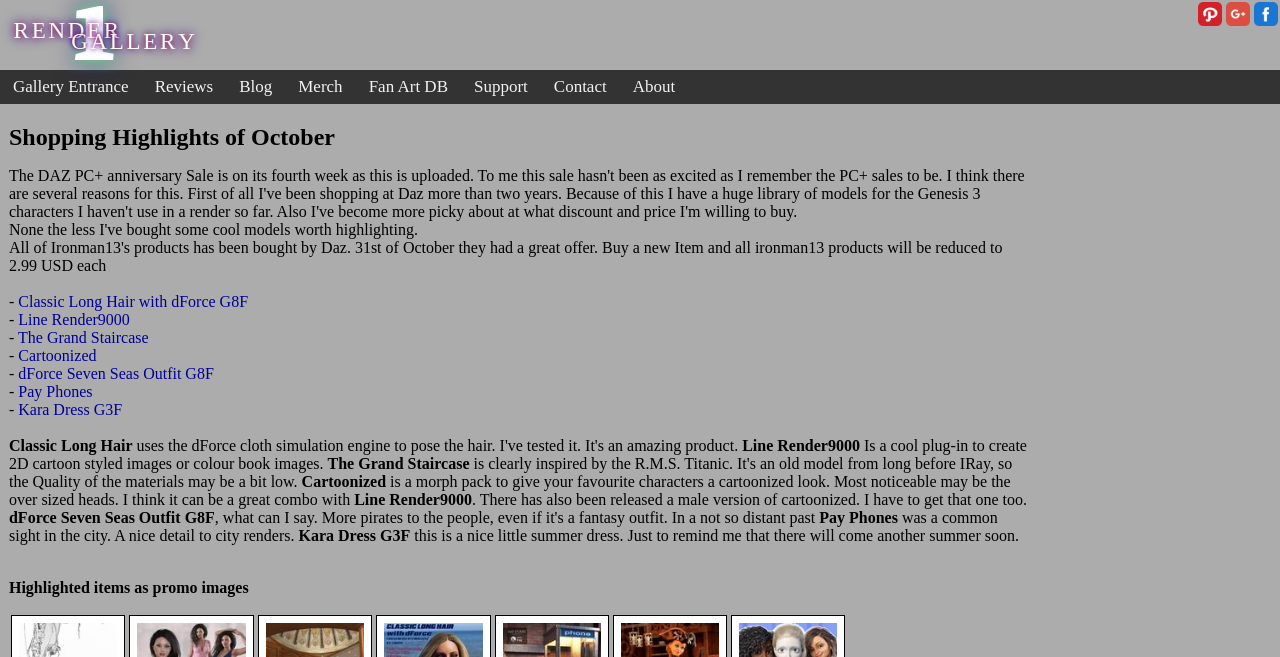Answer briefly with one word or phrase:
What is the name of the dress mentioned in the webpage?

Kara Dress G3F